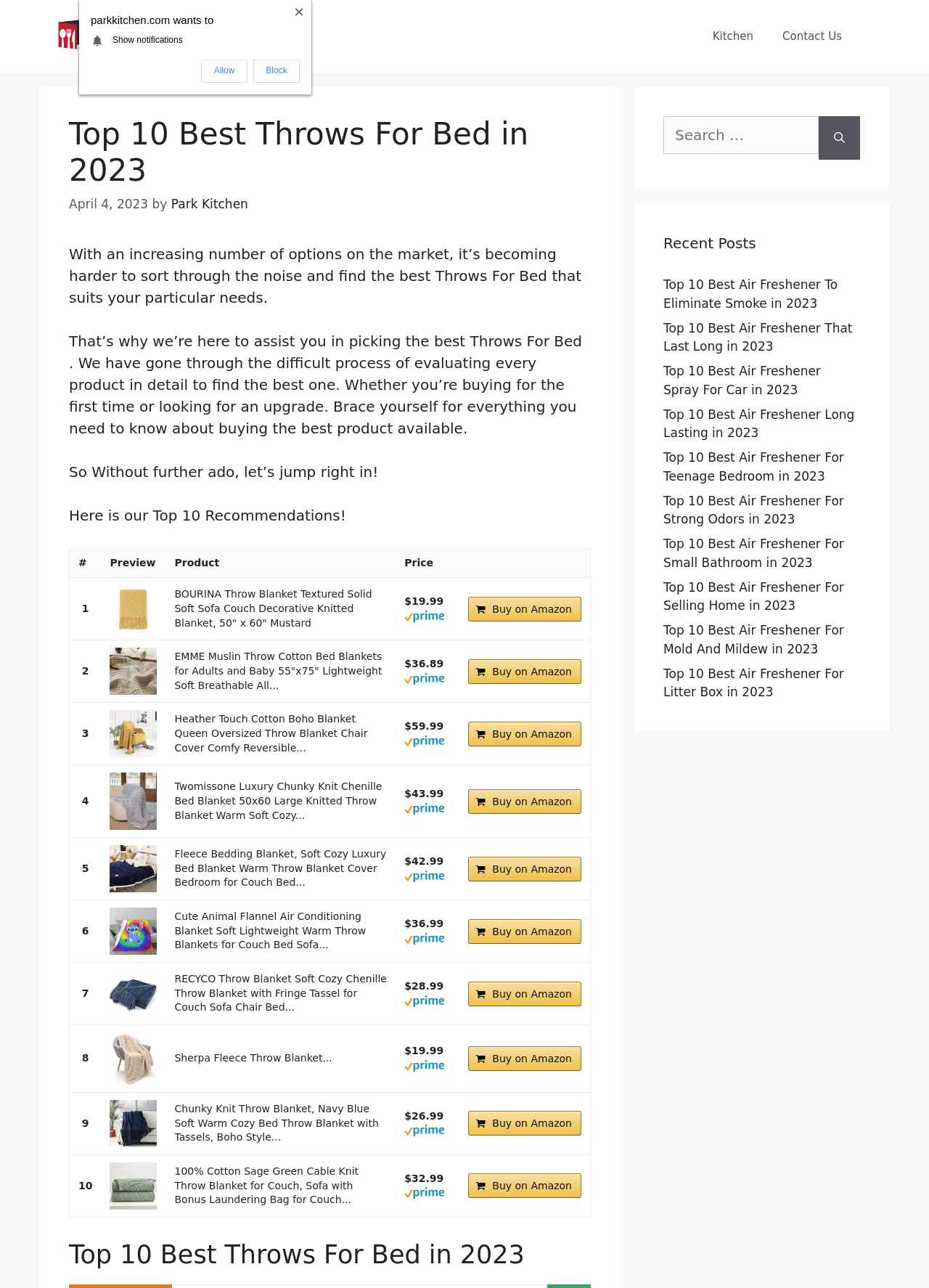What is the price of the first recommended throw for bed?
Please analyze the image and answer the question with as much detail as possible.

The first row of the table shows the price of the first recommended throw for bed, which is $19.99, and it is available on Amazon Prime.